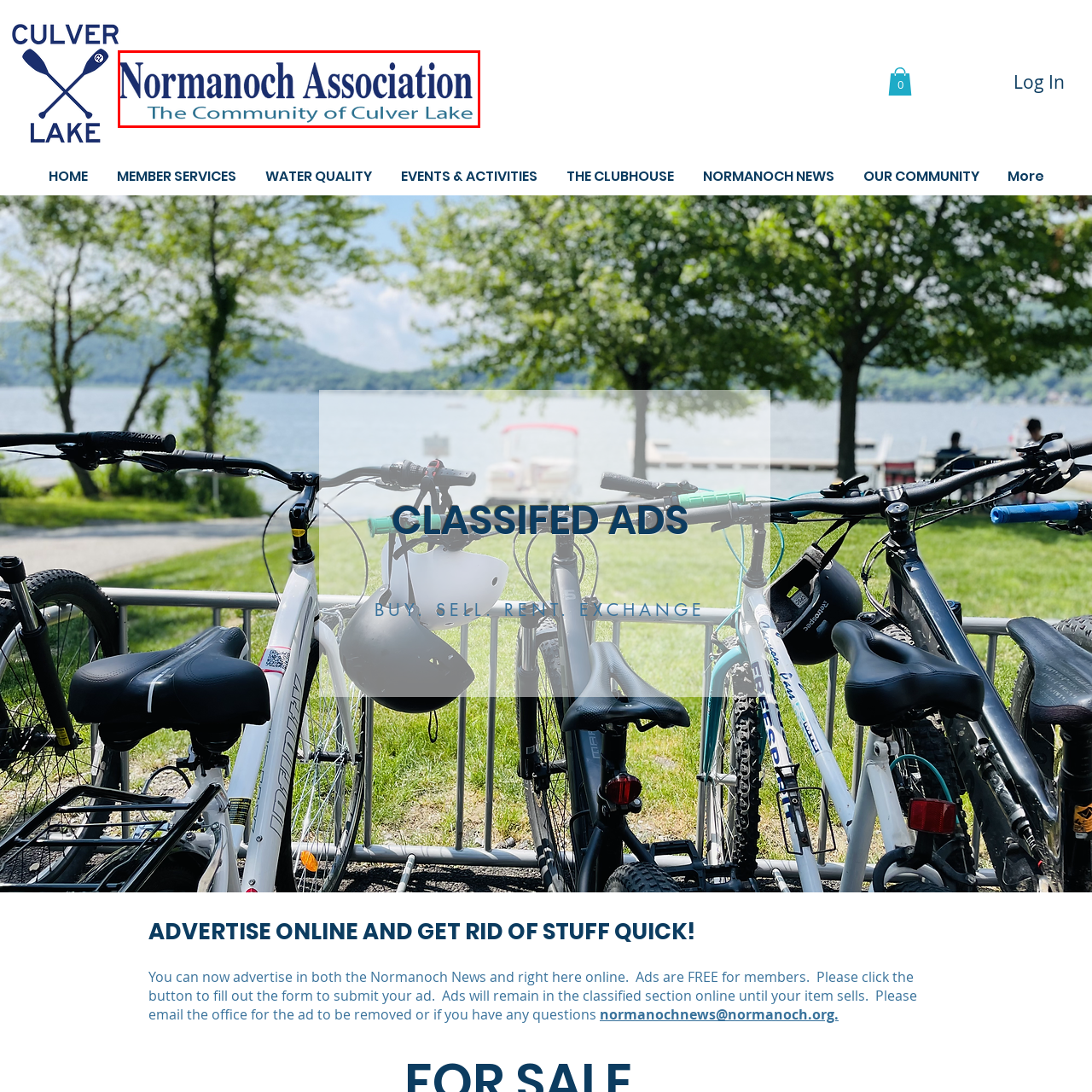Examine the area surrounded by the red box and describe it in detail.

The image features the logo of the Normanoch Association, prominently displaying the text "Normanoch Association" in a bold, elegant font. Below the main title, the subtitle reads "The Community of Culver Lake," suggesting a focus on community engagement and connection to the local area. The logo's design conveys a sense of tradition and belonging, reflecting the values of the association in promoting a vibrant community around Culver Lake. The overall aesthetic is polished and professional, suitable for use in both online and offline materials related to the association’s activities and initiatives.